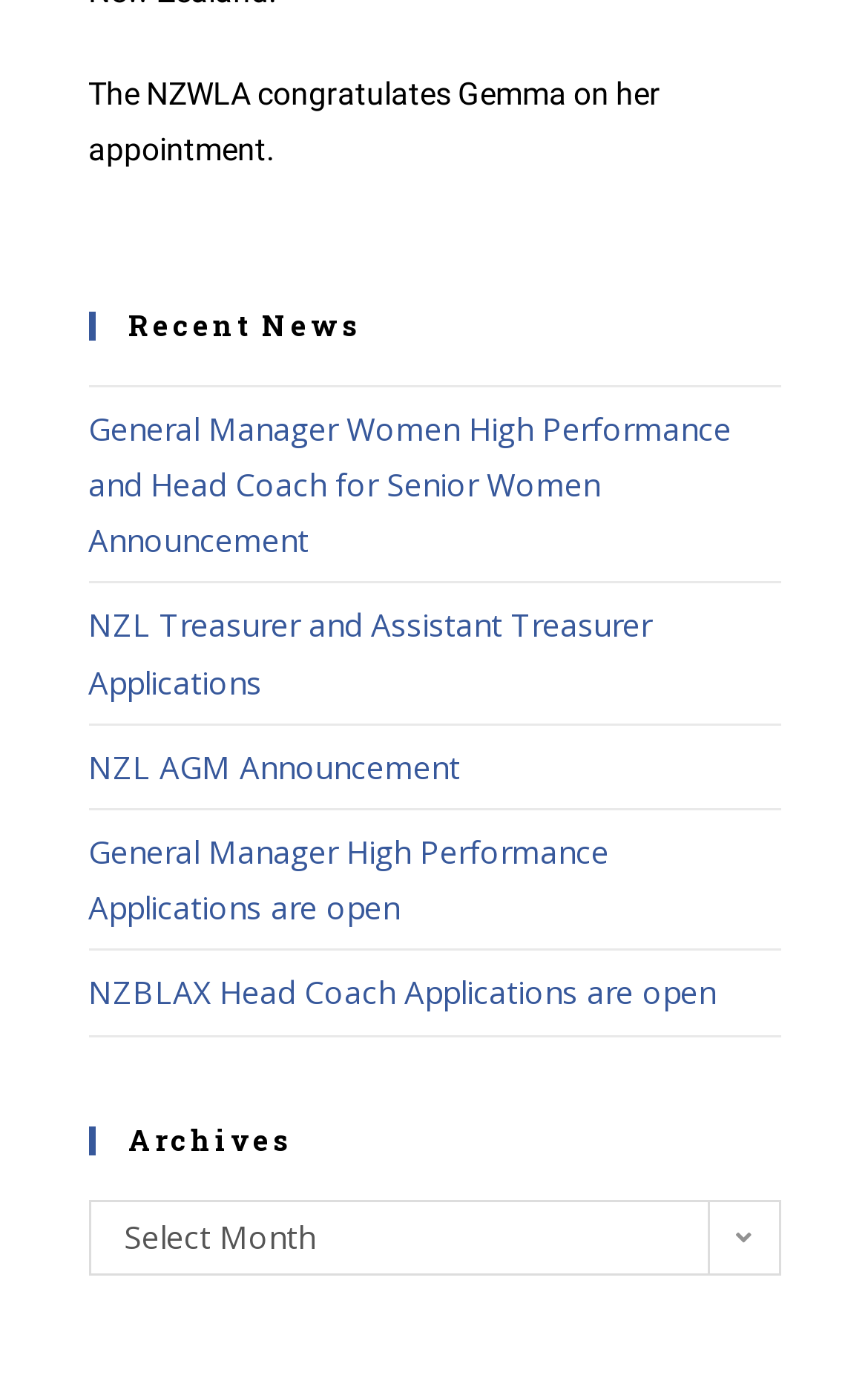Identify the bounding box coordinates for the UI element described as follows: "alt="SuperFish Swim School"". Ensure the coordinates are four float numbers between 0 and 1, formatted as [left, top, right, bottom].

None